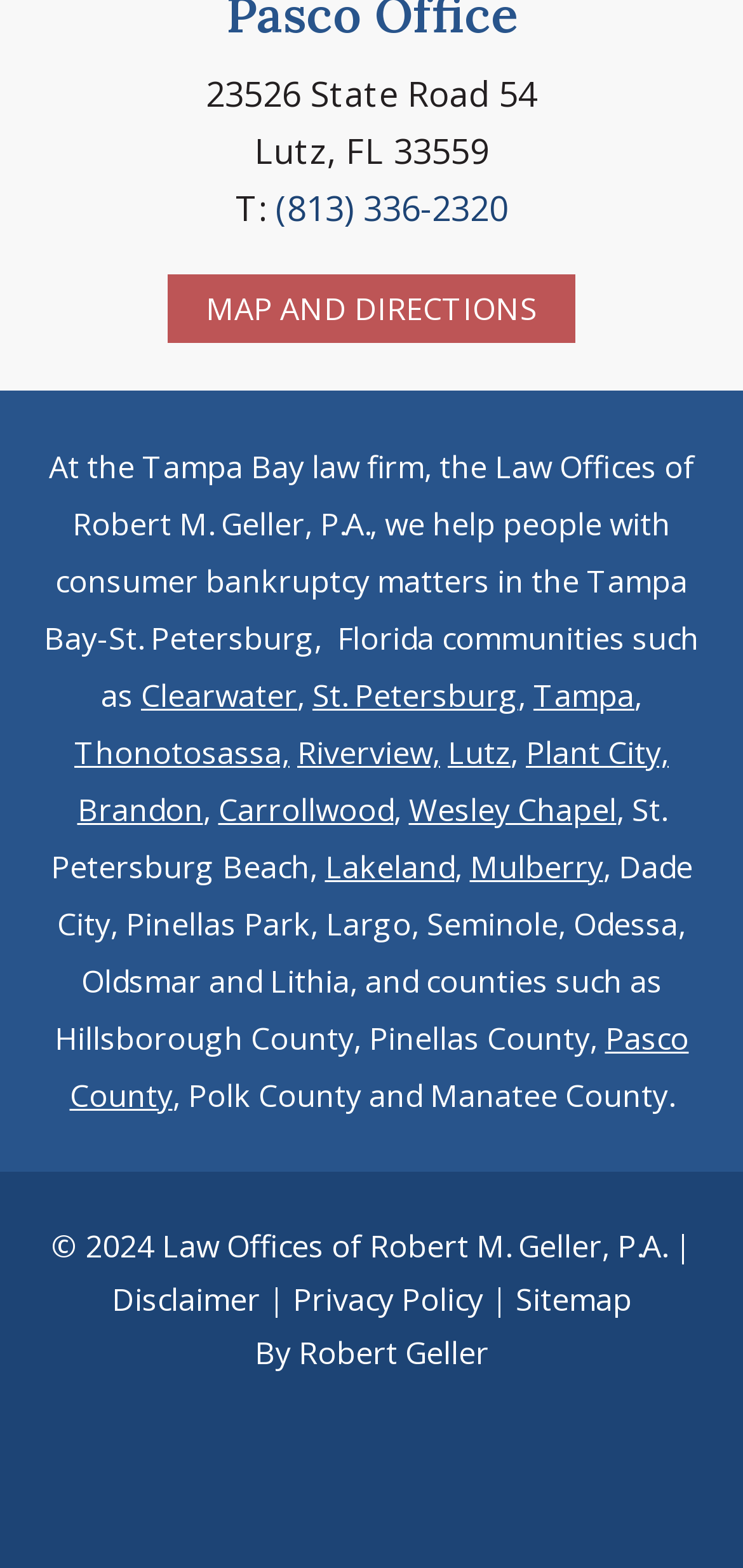Provide a brief response using a word or short phrase to this question:
What areas does the law firm serve?

Tampa Bay-St. Petersburg, Florida communities